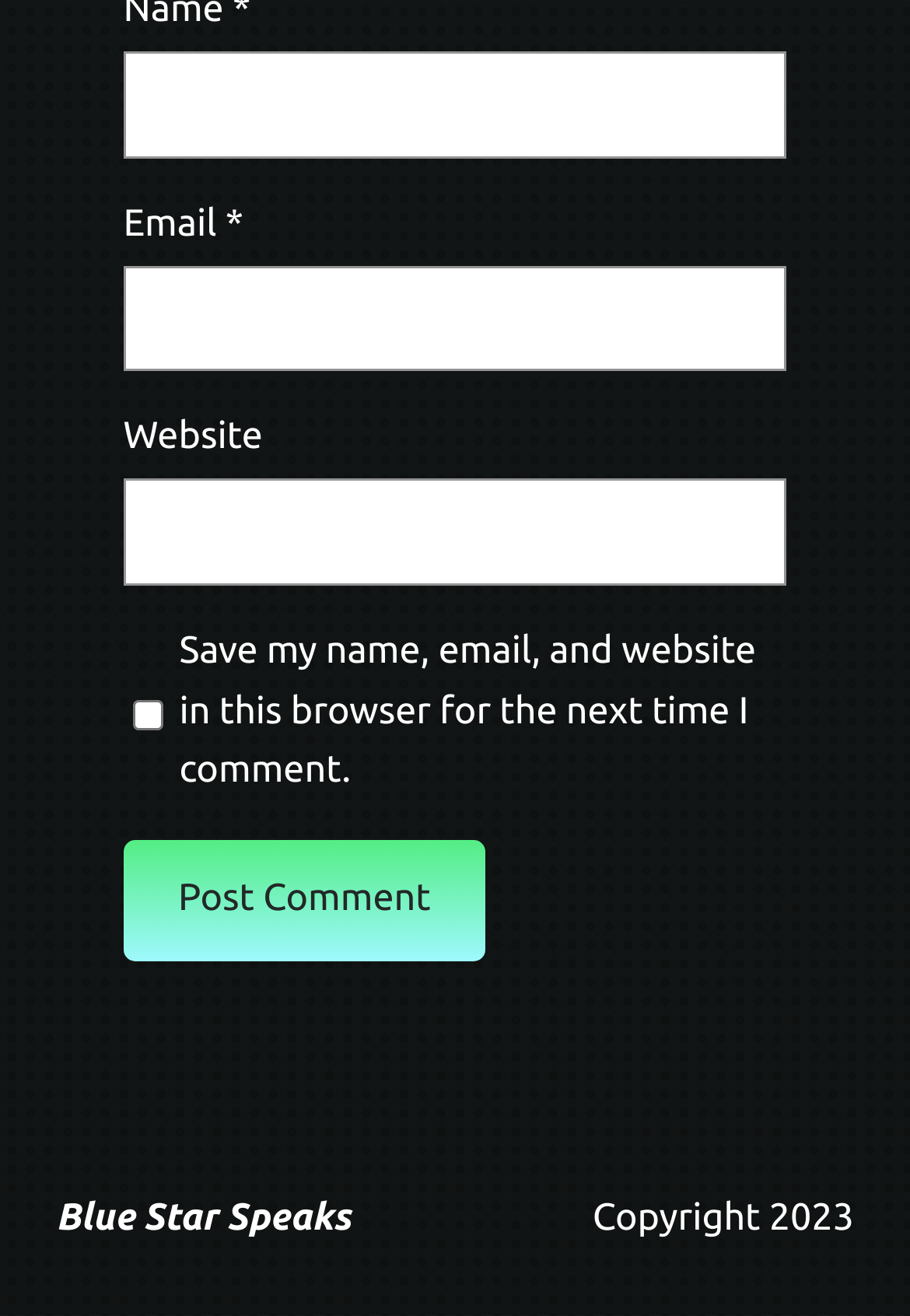What is the purpose of the button?
Refer to the screenshot and respond with a concise word or phrase.

Post Comment